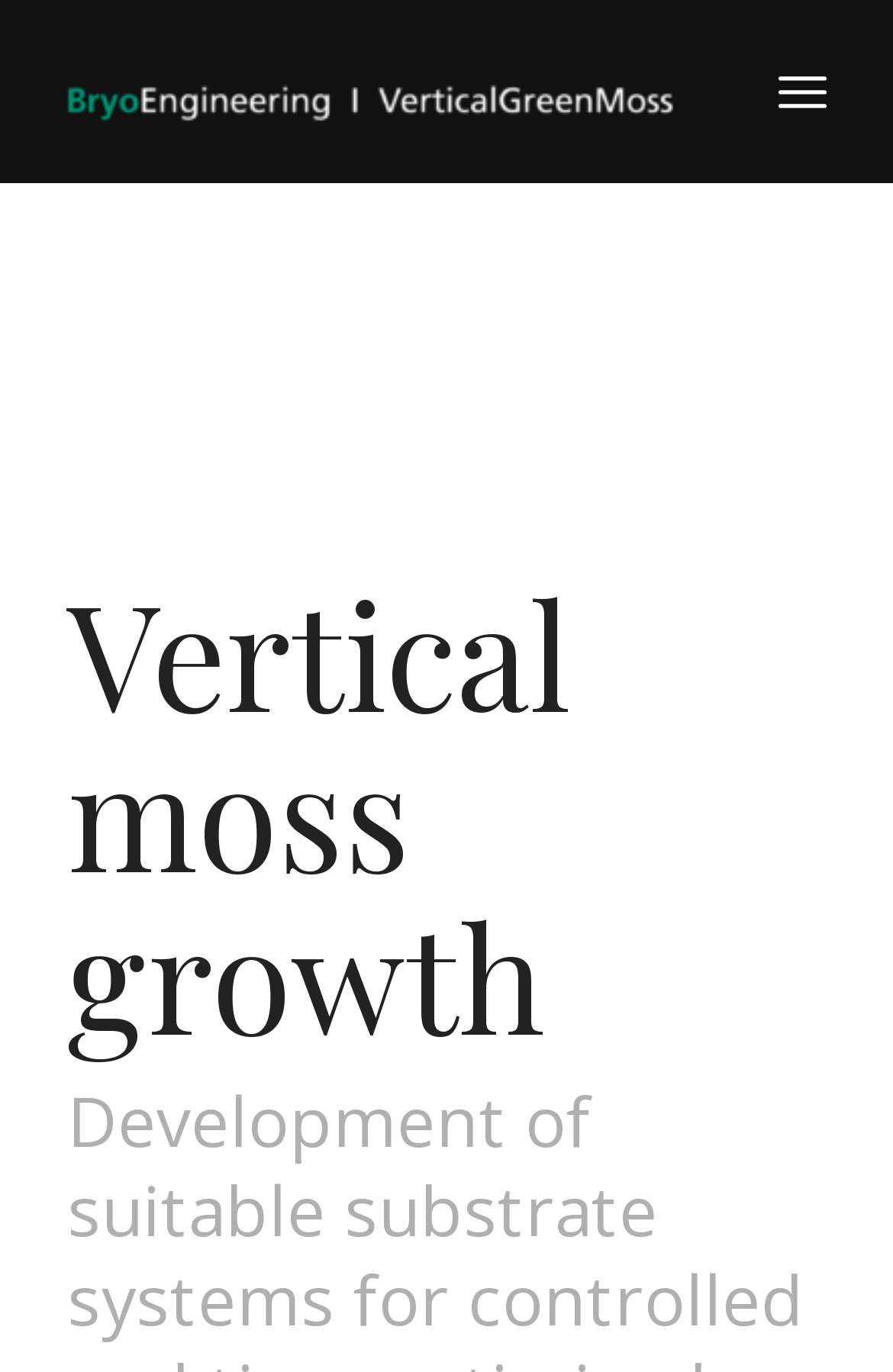Given the element description: "Menu Menu", predict the bounding box coordinates of this UI element. The coordinates must be four float numbers between 0 and 1, given as [left, top, right, bottom].

[0.871, 0.027, 0.925, 0.107]